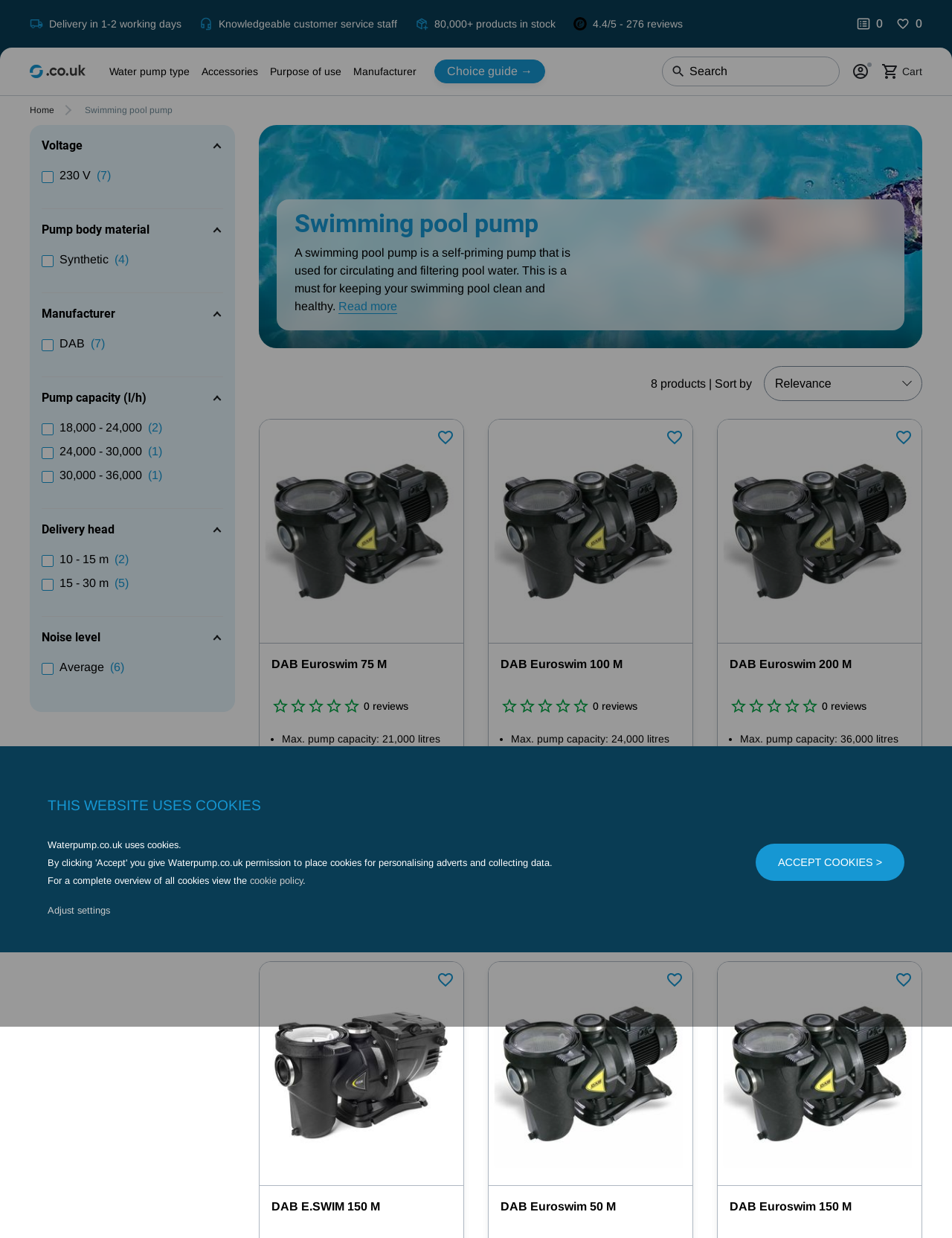Please identify the bounding box coordinates of the area I need to click to accomplish the following instruction: "Read more about swimming pool pumps".

[0.355, 0.242, 0.417, 0.254]